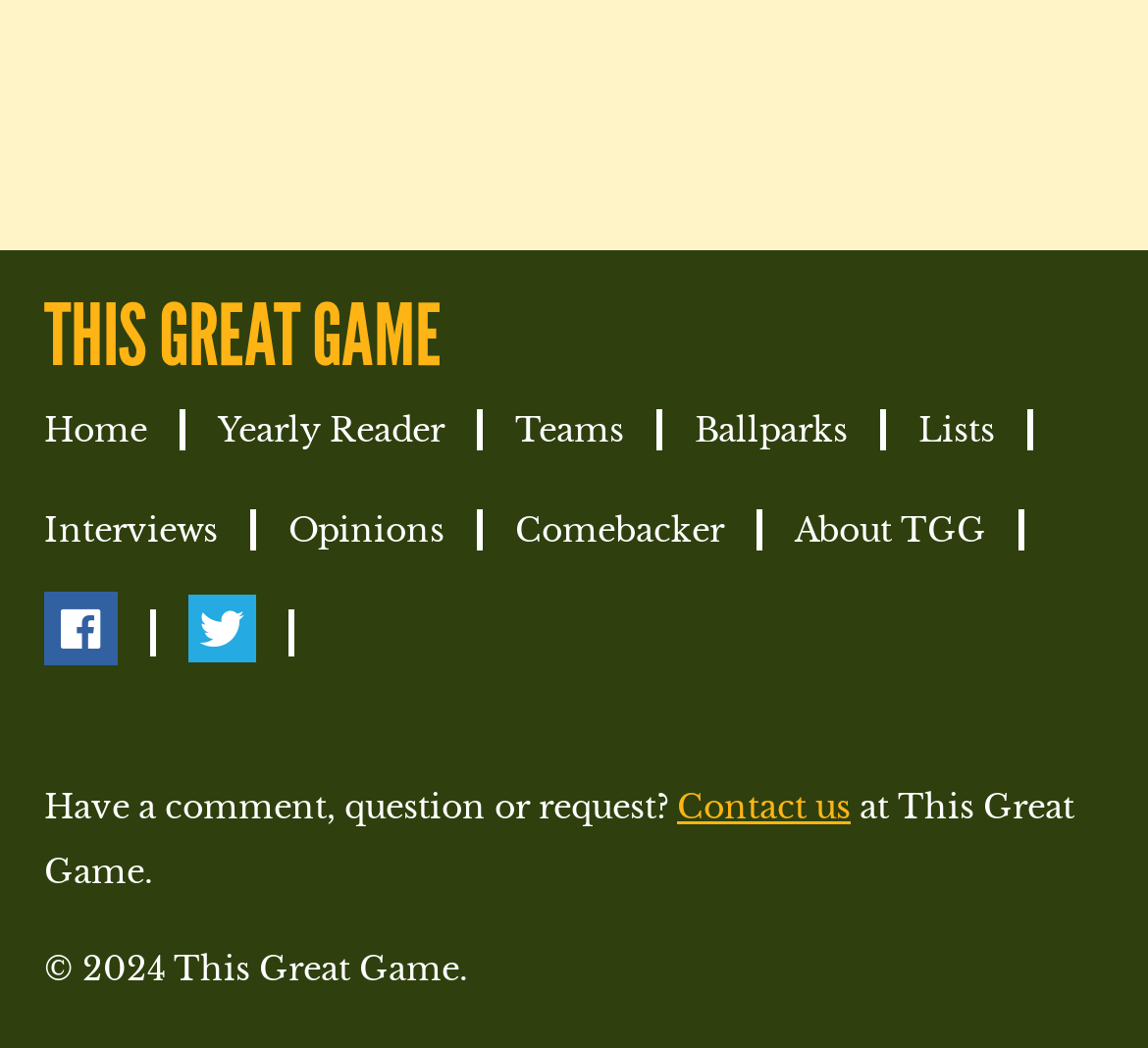How many links are in the main navigation?
Carefully analyze the image and provide a detailed answer to the question.

I counted the number of links in the main navigation section, which includes 'Home', 'Yearly Reader', 'Teams', 'Ballparks', 'Lists', 'Interviews', 'Opinions', 'Comebacker', and 'About TGG'. There are 9 links in total.